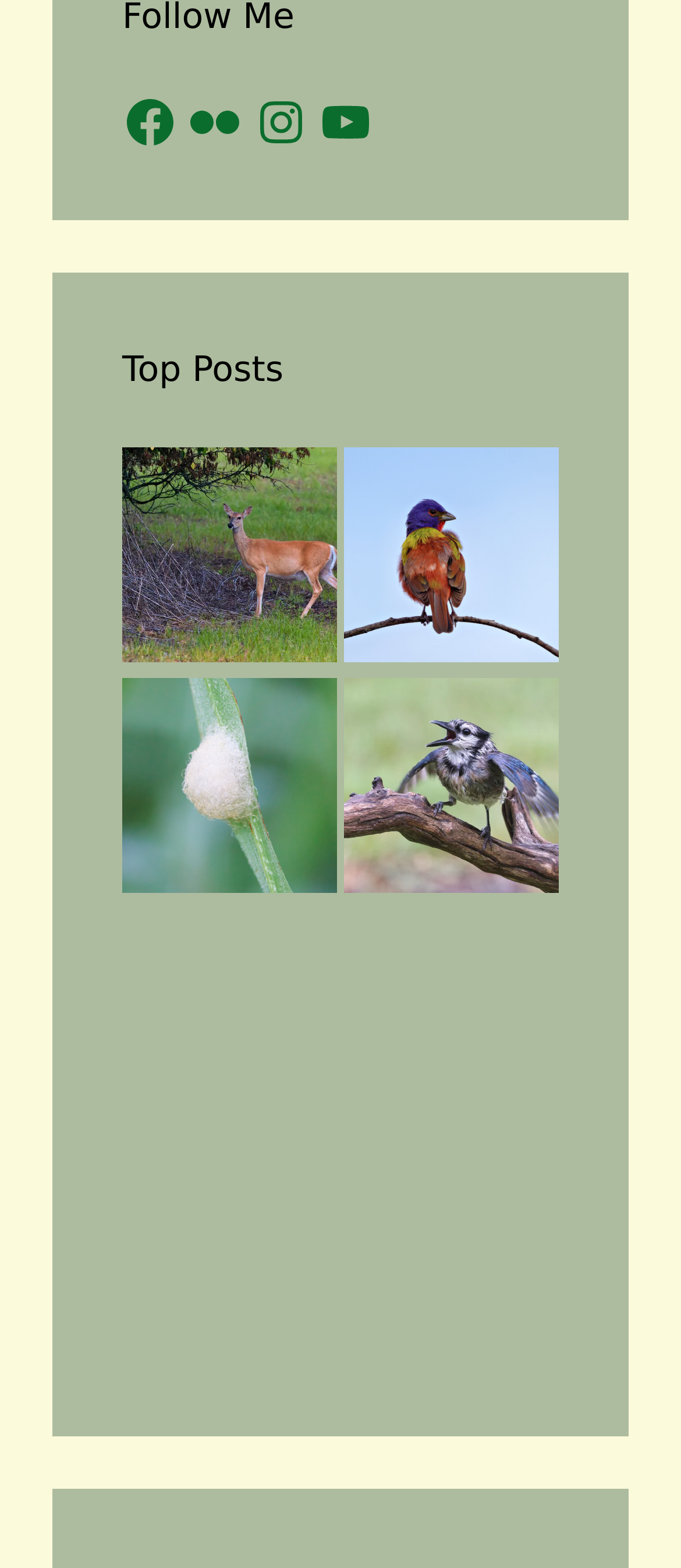Please find the bounding box coordinates of the element that needs to be clicked to perform the following instruction: "View Top Posts". The bounding box coordinates should be four float numbers between 0 and 1, represented as [left, top, right, bottom].

[0.179, 0.219, 0.821, 0.252]